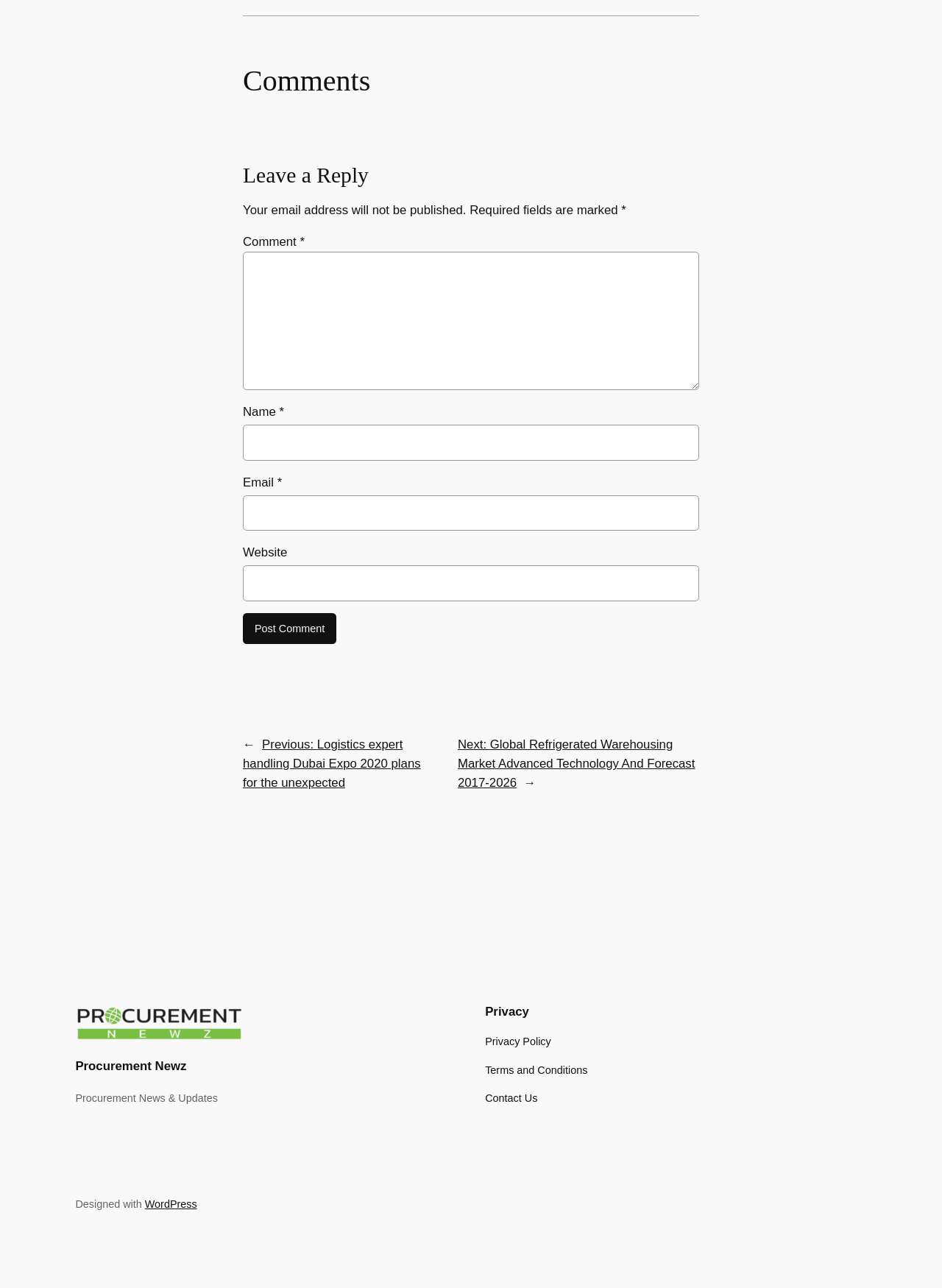What is the link to the website's privacy policy?
Based on the image, provide a one-word or brief-phrase response.

Privacy Policy